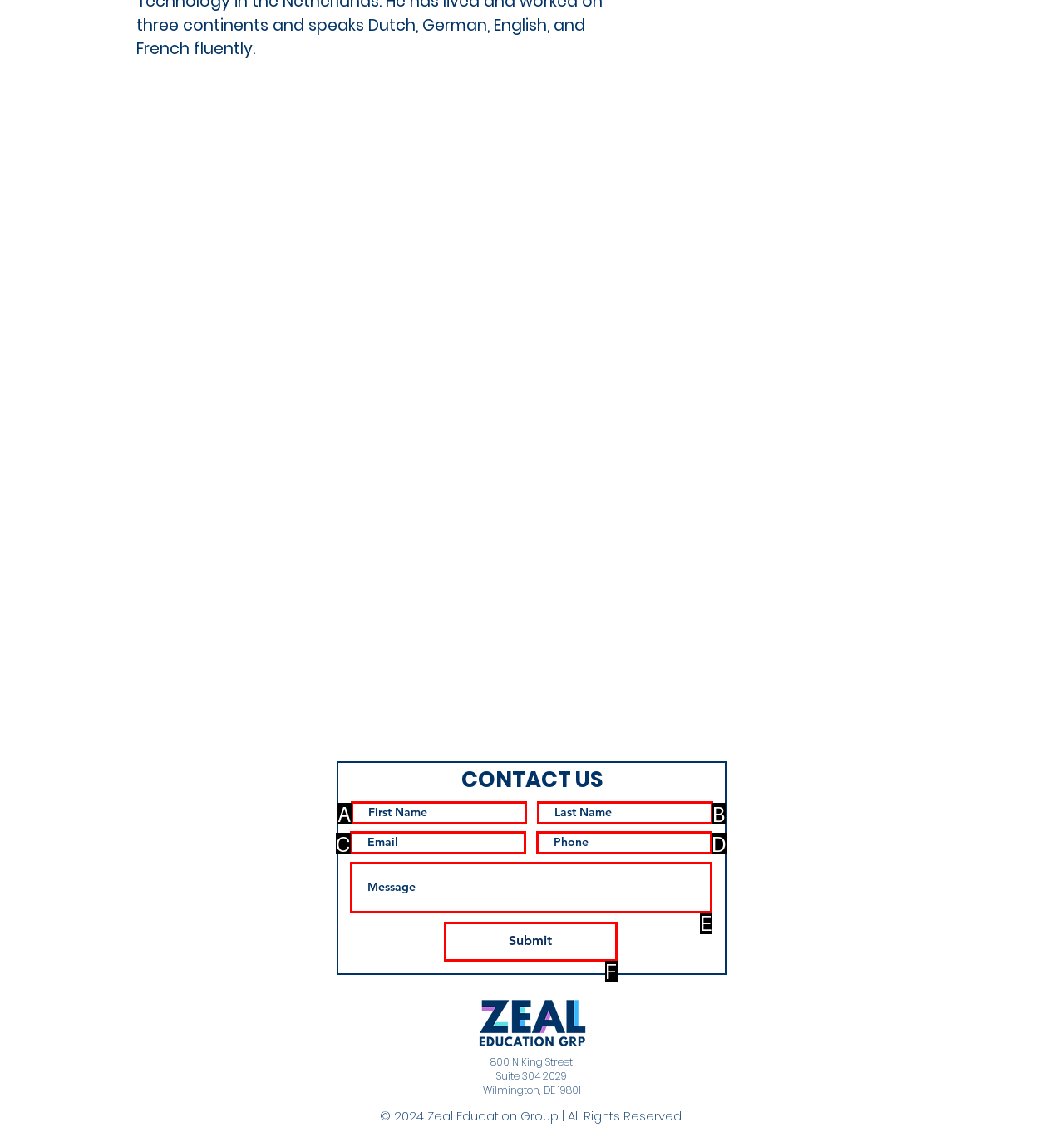Tell me the letter of the HTML element that best matches the description: I.D.E.A.S. from the provided options.

None